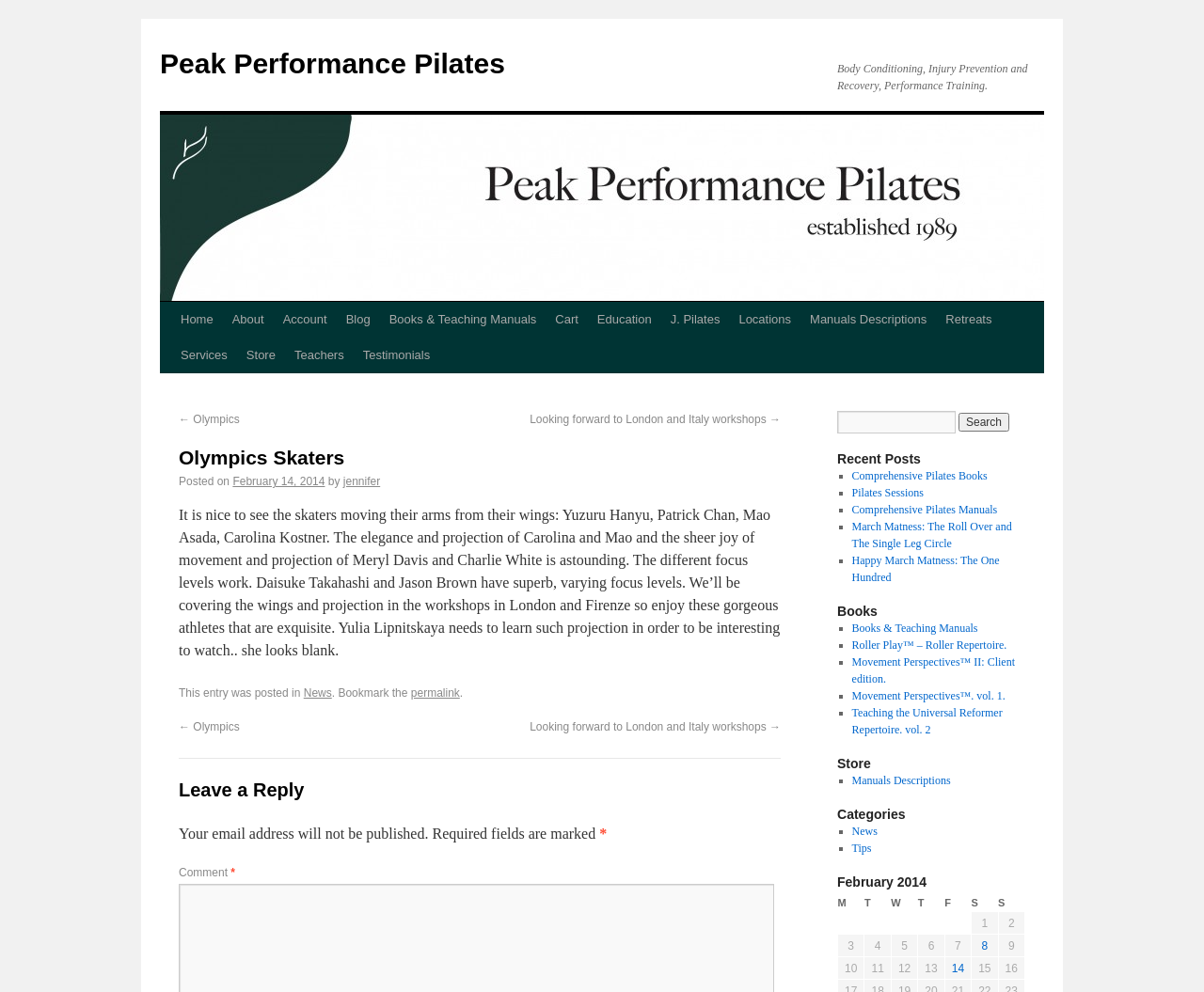What is the main topic of the webpage?
Based on the image, give a one-word or short phrase answer.

Olympics Skaters and Pilates